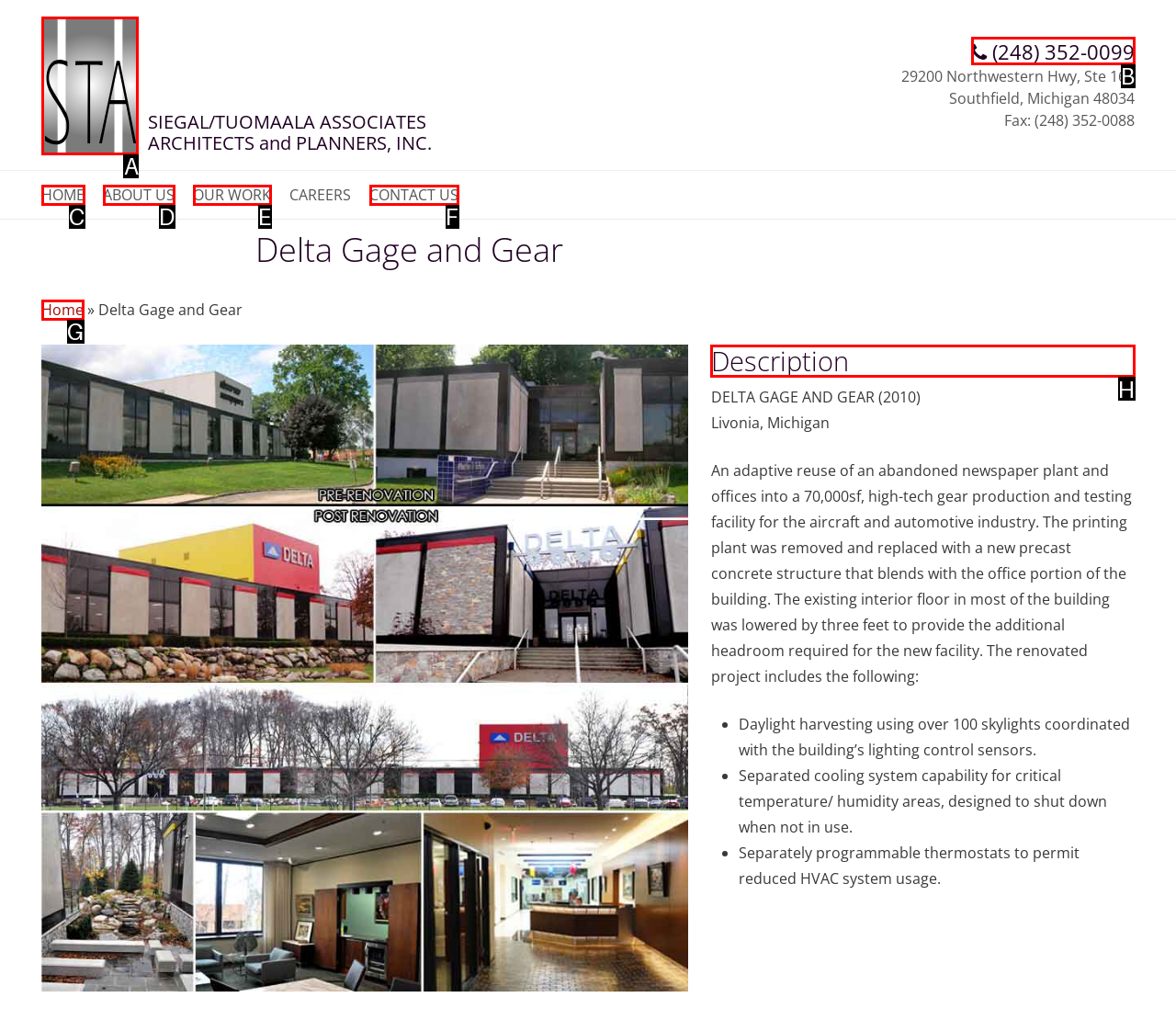From the available options, which lettered element should I click to complete this task: View the project description?

H